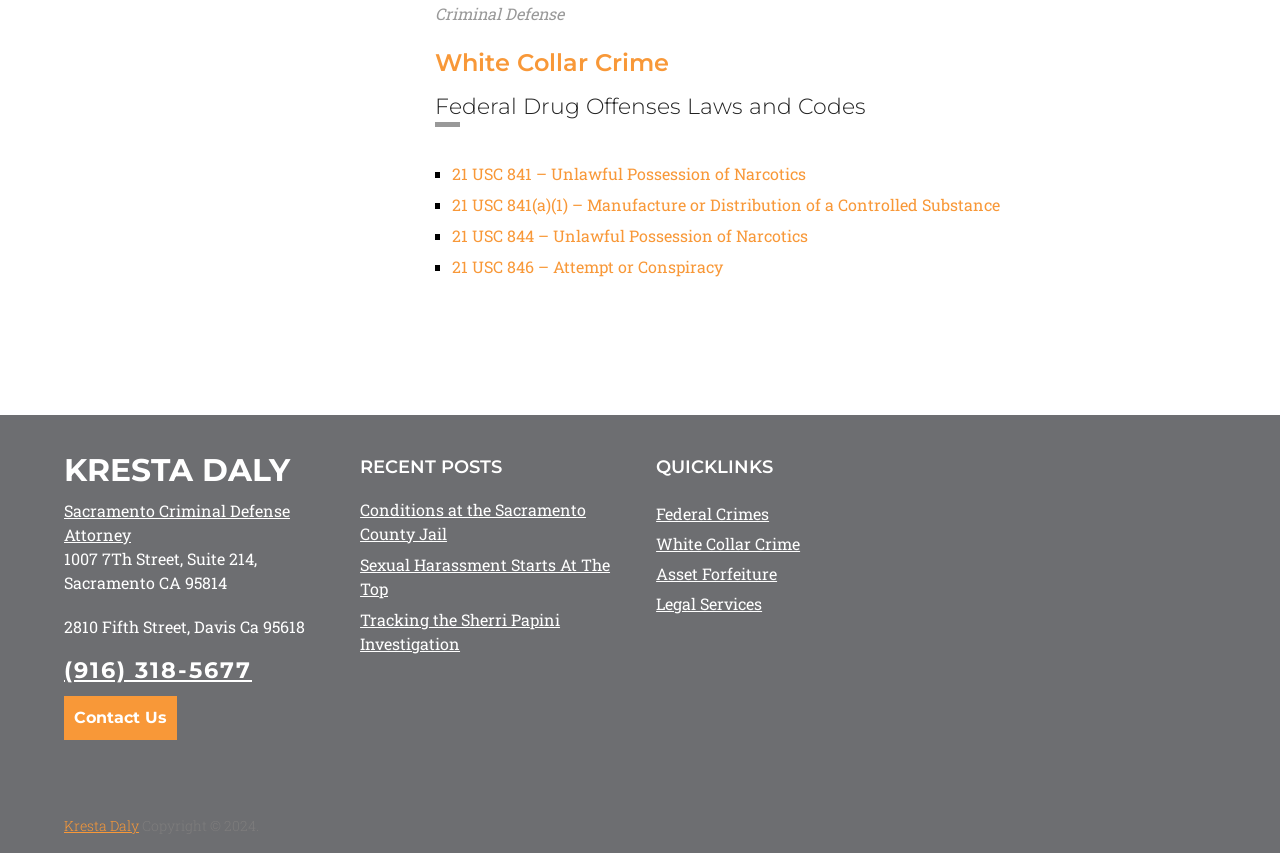Please find the bounding box coordinates of the element that needs to be clicked to perform the following instruction: "Contact Sacramento Criminal Defense Attorney". The bounding box coordinates should be four float numbers between 0 and 1, represented as [left, top, right, bottom].

[0.05, 0.586, 0.227, 0.639]